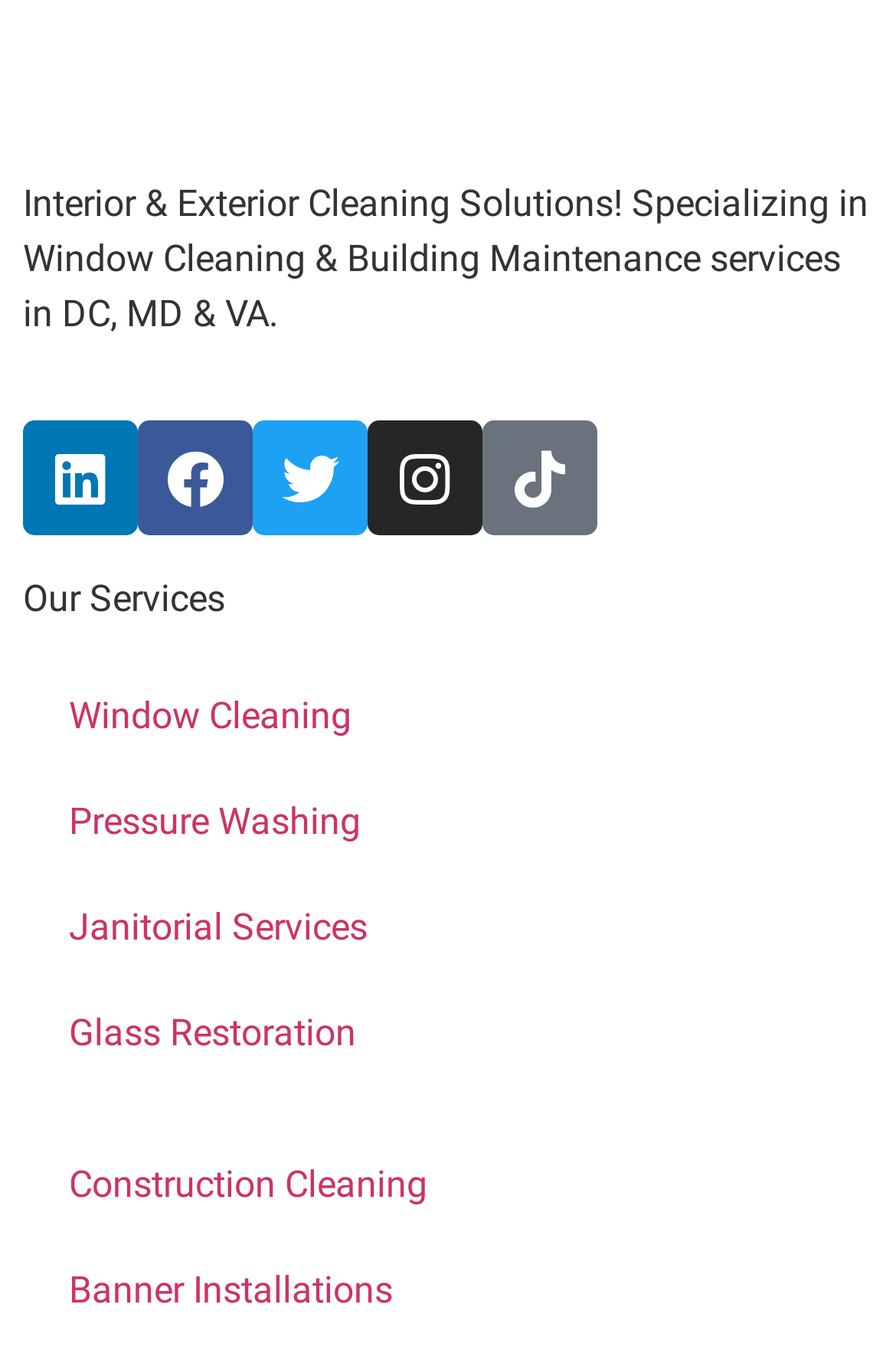Answer the question below with a single word or a brief phrase: 
How many social media links are present?

5